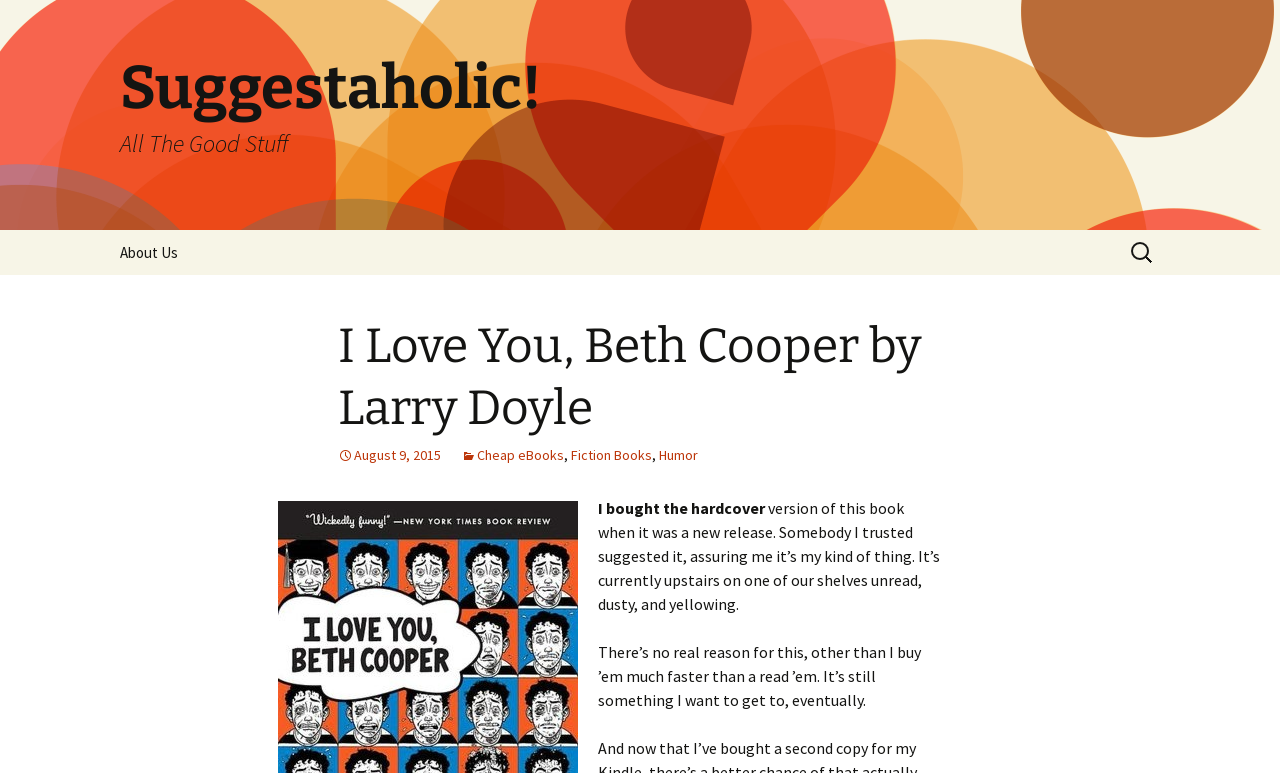What is the date mentioned in the webpage? Based on the screenshot, please respond with a single word or phrase.

August 9, 2015